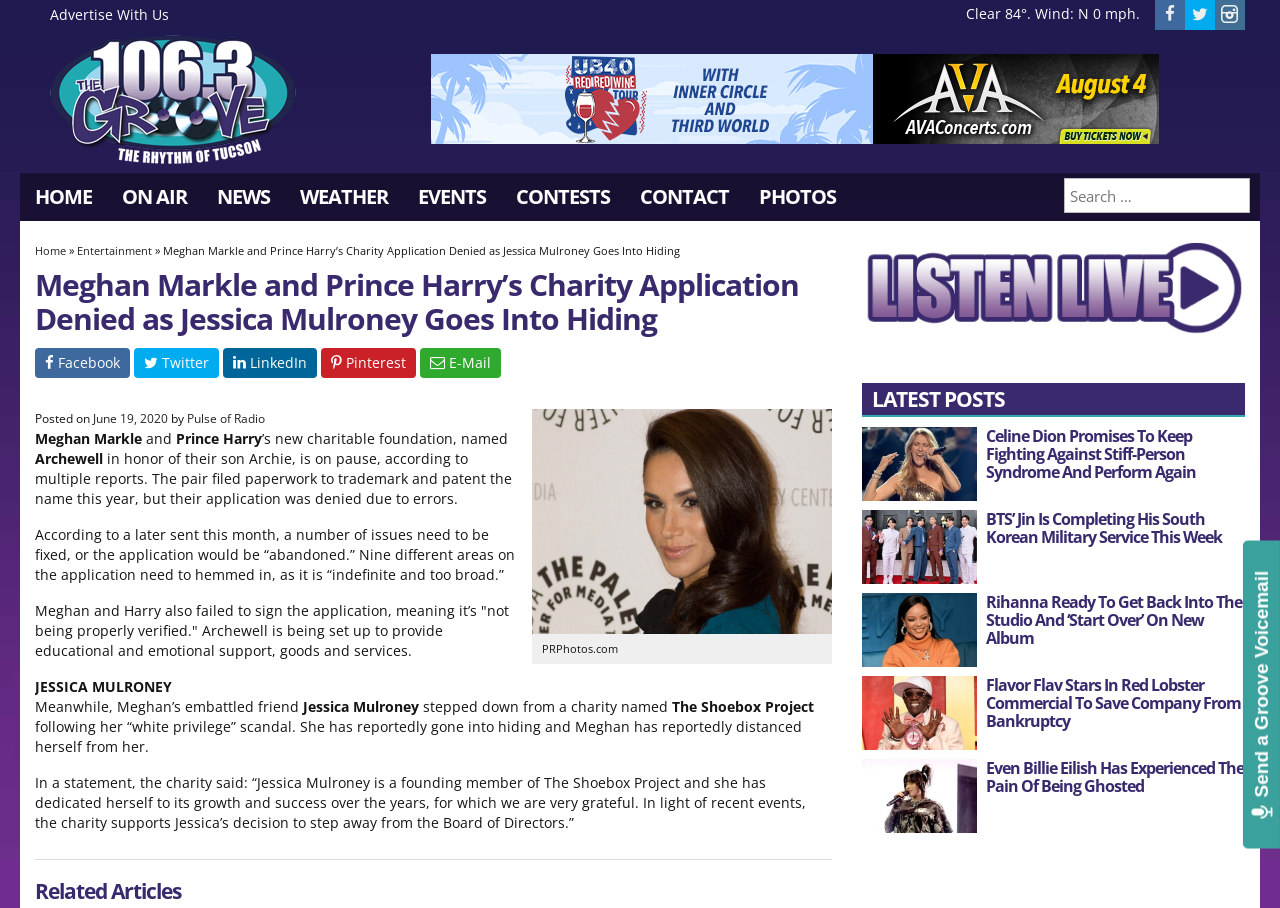Provide the bounding box for the UI element matching this description: "On Air".

[0.084, 0.191, 0.158, 0.242]